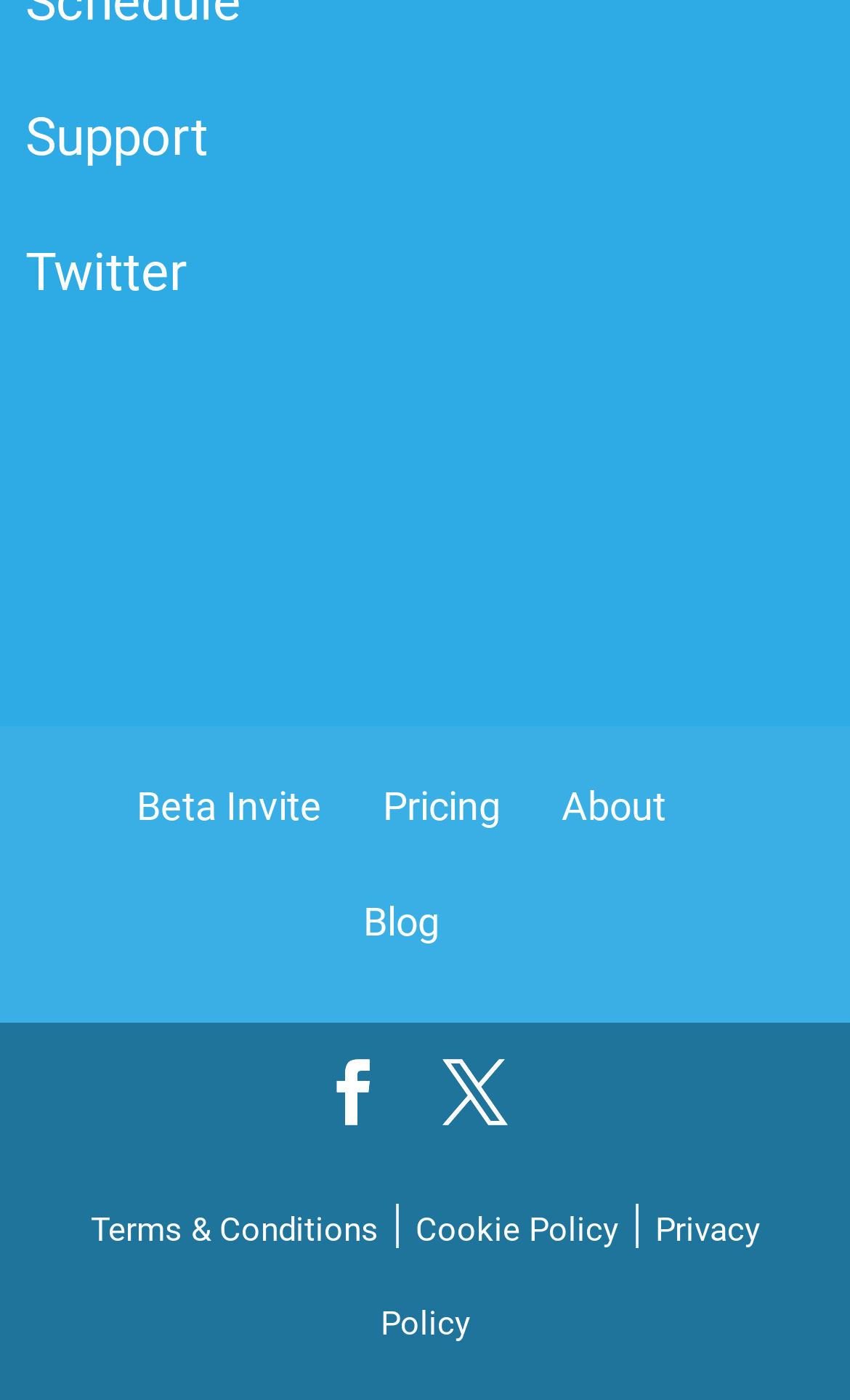Using the provided element description "Privacy Policy", determine the bounding box coordinates of the UI element.

[0.447, 0.865, 0.894, 0.96]